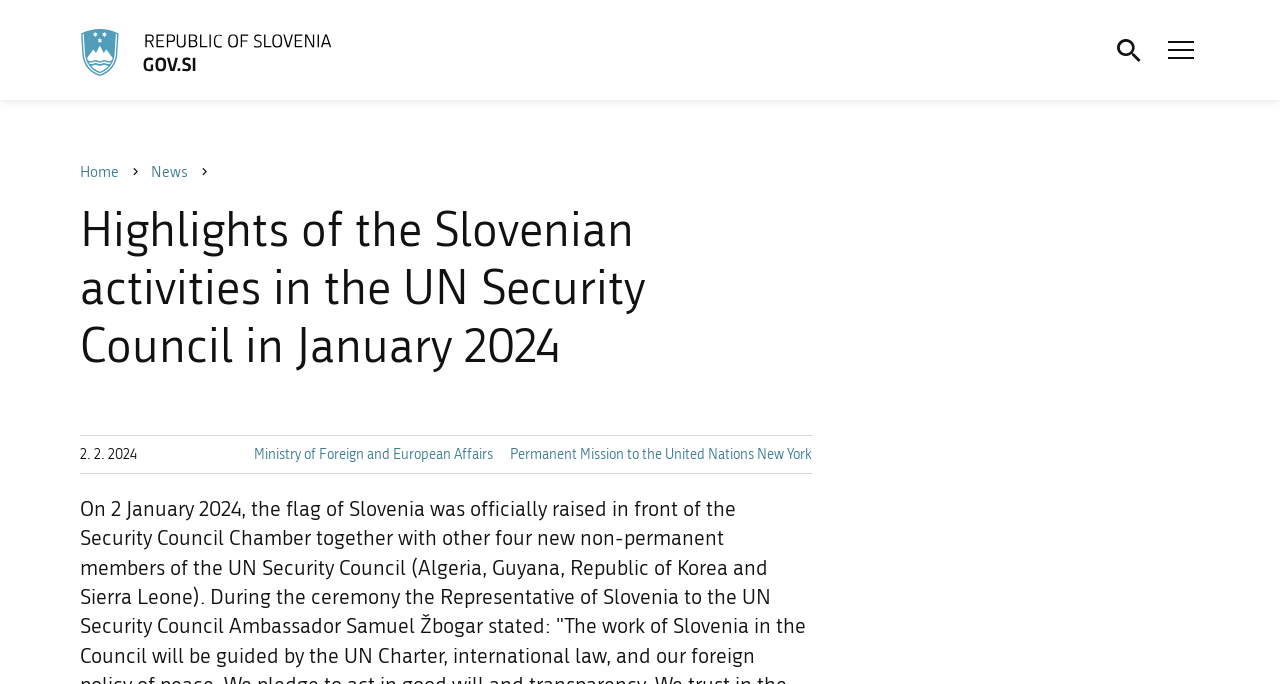Using the information in the image, give a comprehensive answer to the question: 
What is the date of the highlighted event?

I found the date of the highlighted event by looking at the time element with the text '2. 2. 2024'. It is located below the heading 'Highlights of the Slovenian activities in the UN Security Council in January 2024'.